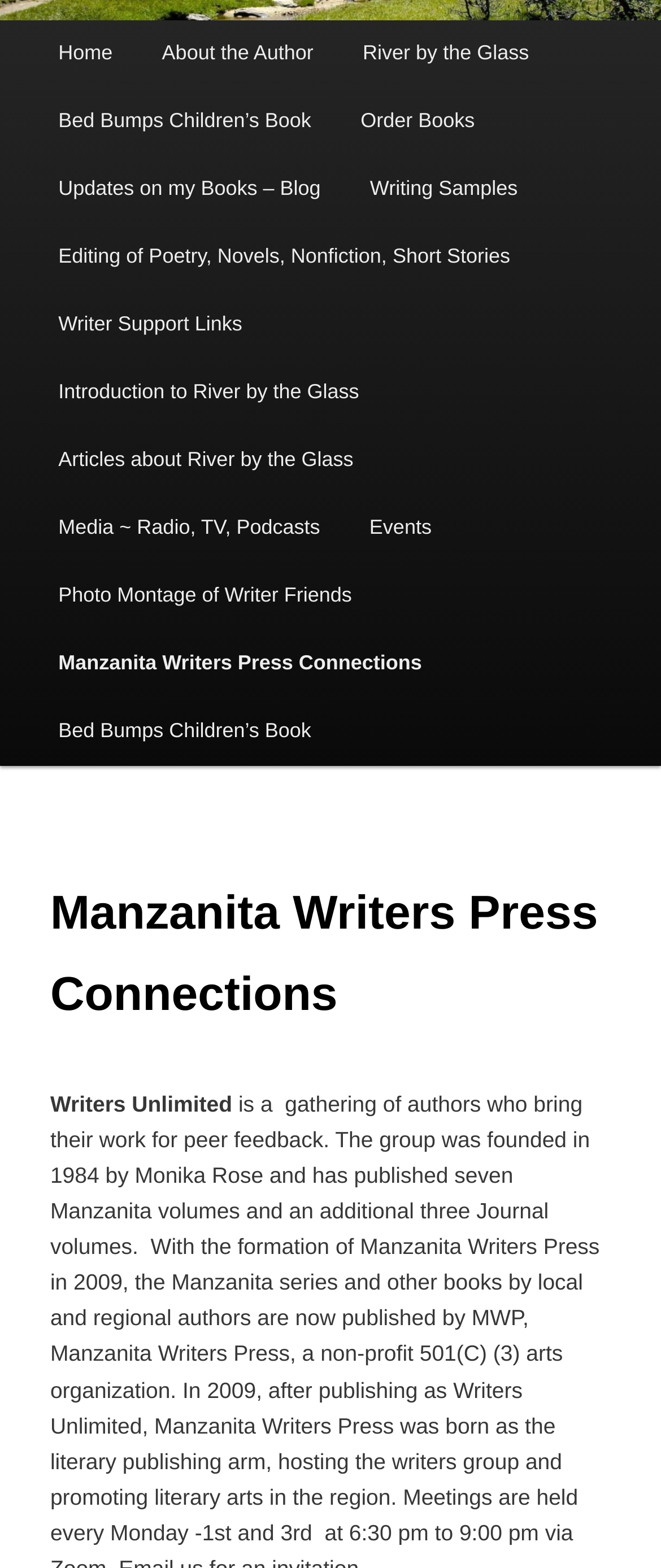From the webpage screenshot, predict the bounding box of the UI element that matches this description: "Photo Montage of Writer Friends".

[0.051, 0.359, 0.57, 0.402]